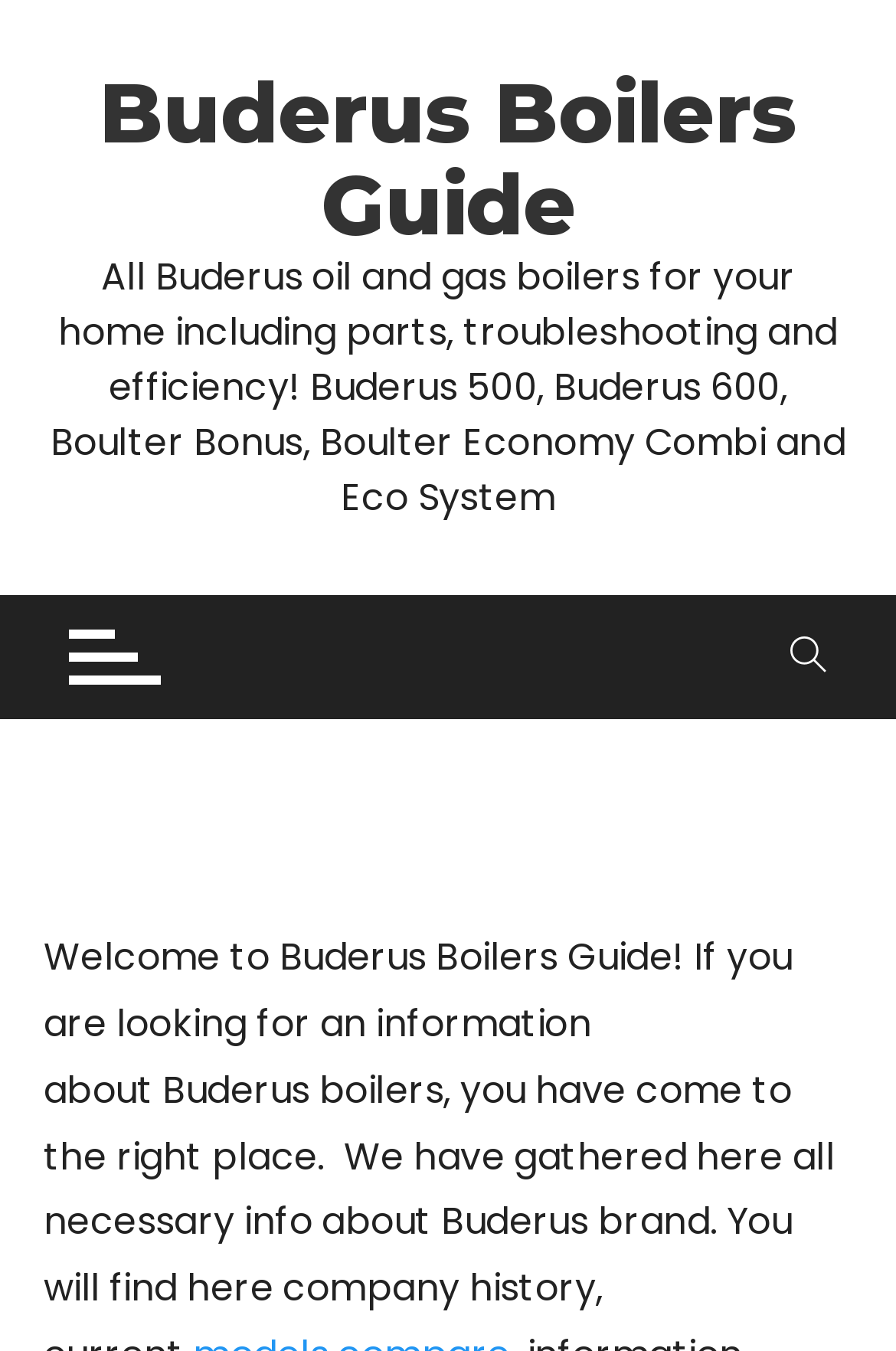Refer to the screenshot and answer the following question in detail:
Is there a search function on the webpage?

I noticed that there is a search box on the webpage with a placeholder text 'Type here to search', which indicates that users can search for specific information on the webpage.